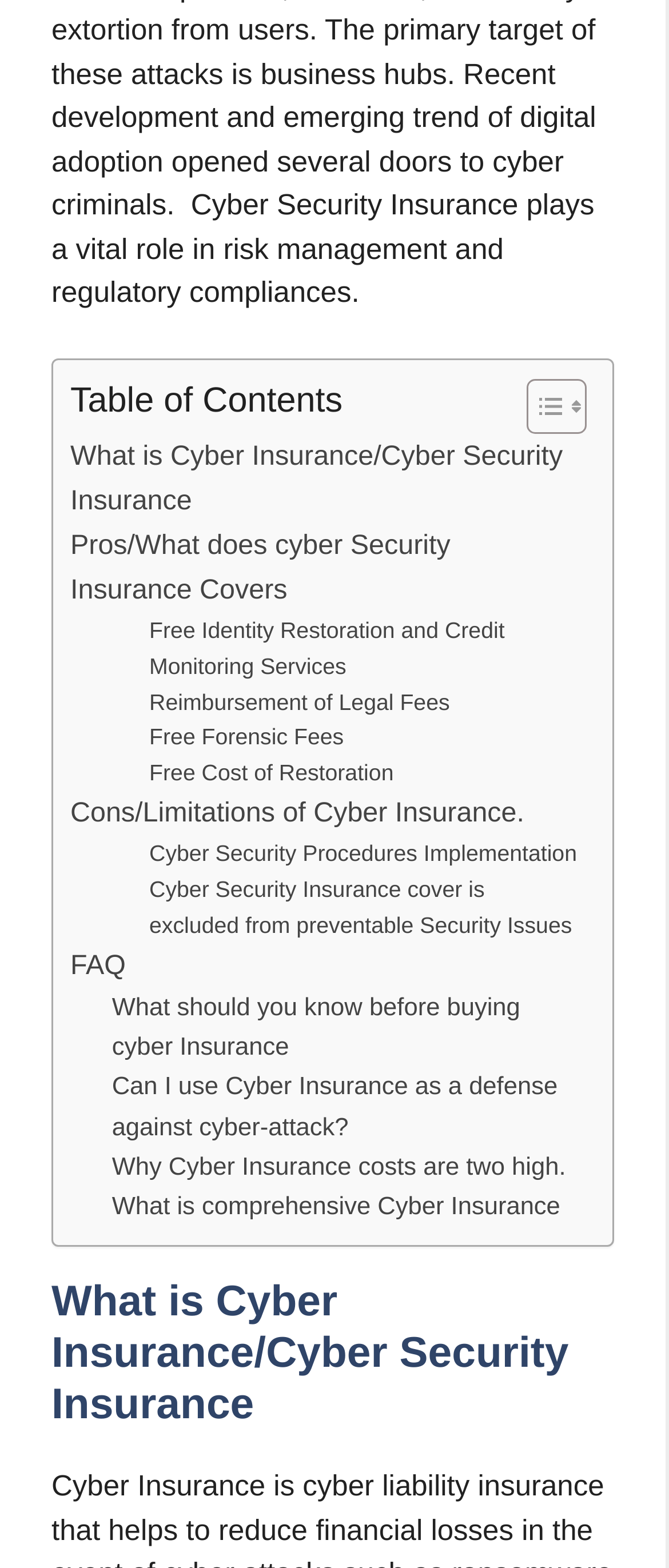Determine the bounding box coordinates of the clickable region to carry out the instruction: "Toggle Table of Content".

[0.749, 0.241, 0.864, 0.278]